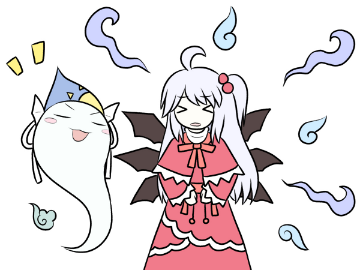What is Shinki's facial expression?
Please provide a detailed and comprehensive answer to the question.

The caption states that Shinki appears visibly annoyed, which suggests that her facial expression is one of frustration or irritation, likely in response to Mima's teasing.